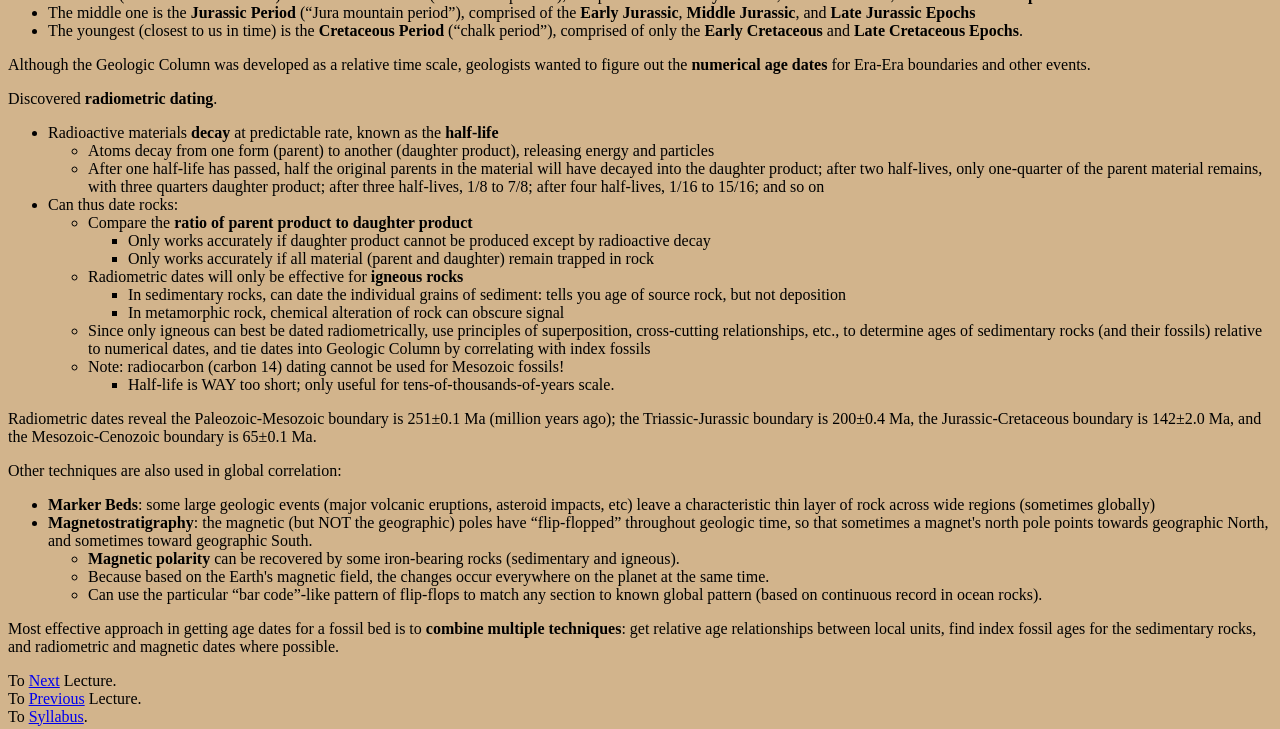Identify and provide the bounding box for the element described by: "Syllabus".

[0.022, 0.971, 0.065, 0.994]